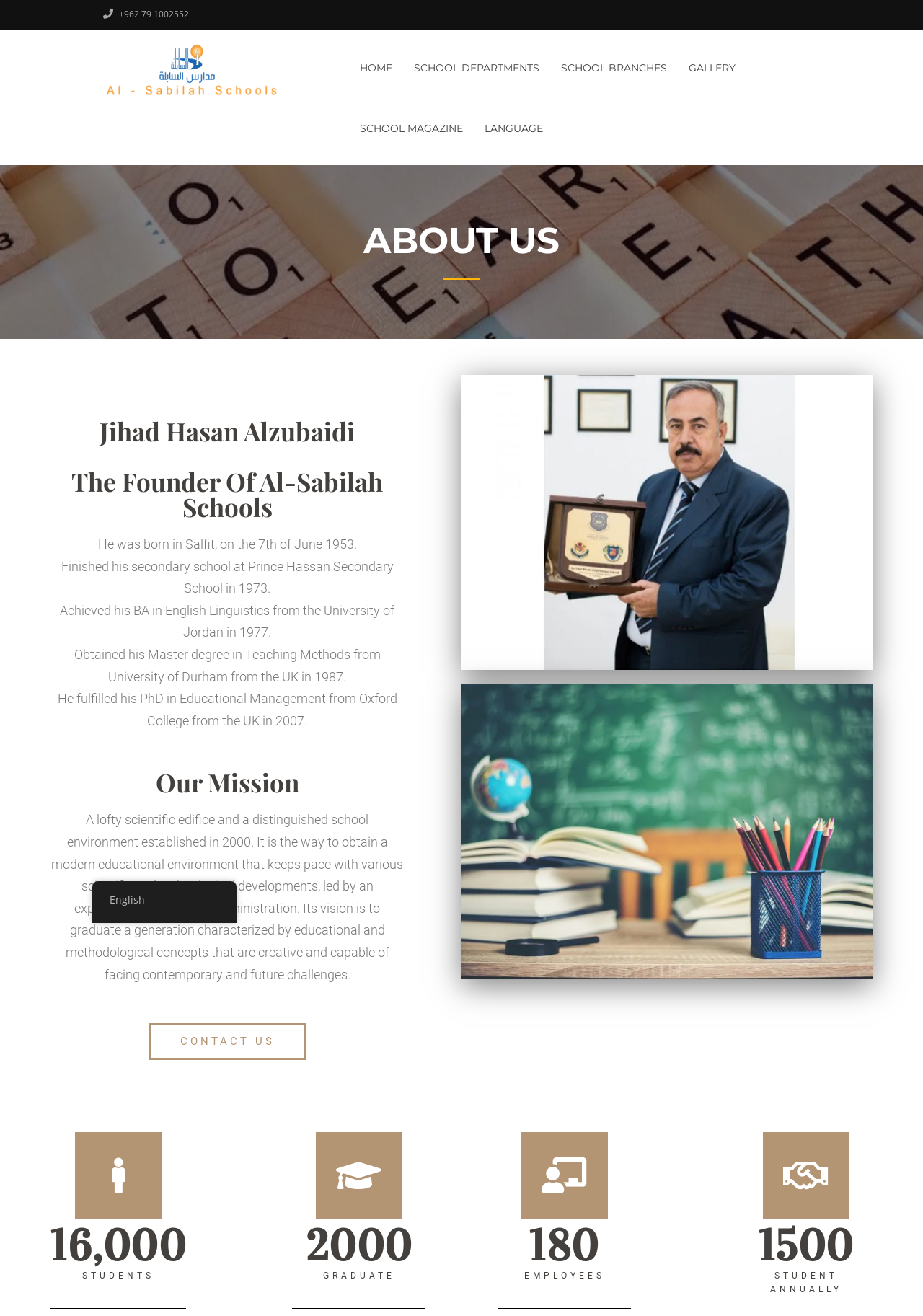Could you specify the bounding box coordinates for the clickable section to complete the following instruction: "Switch to English language"?

[0.1, 0.673, 0.256, 0.695]